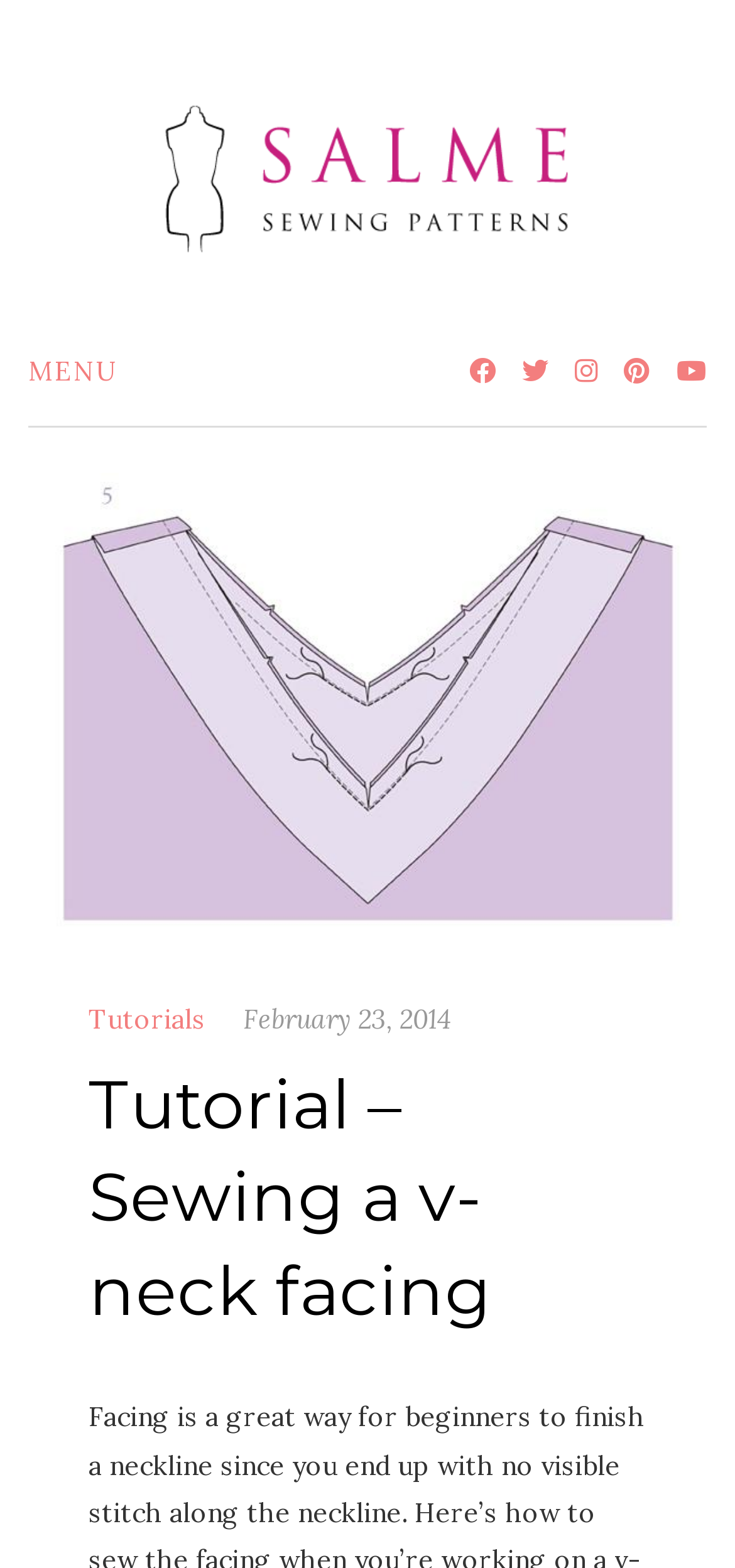Reply to the question with a brief word or phrase: How many social media links are there?

5